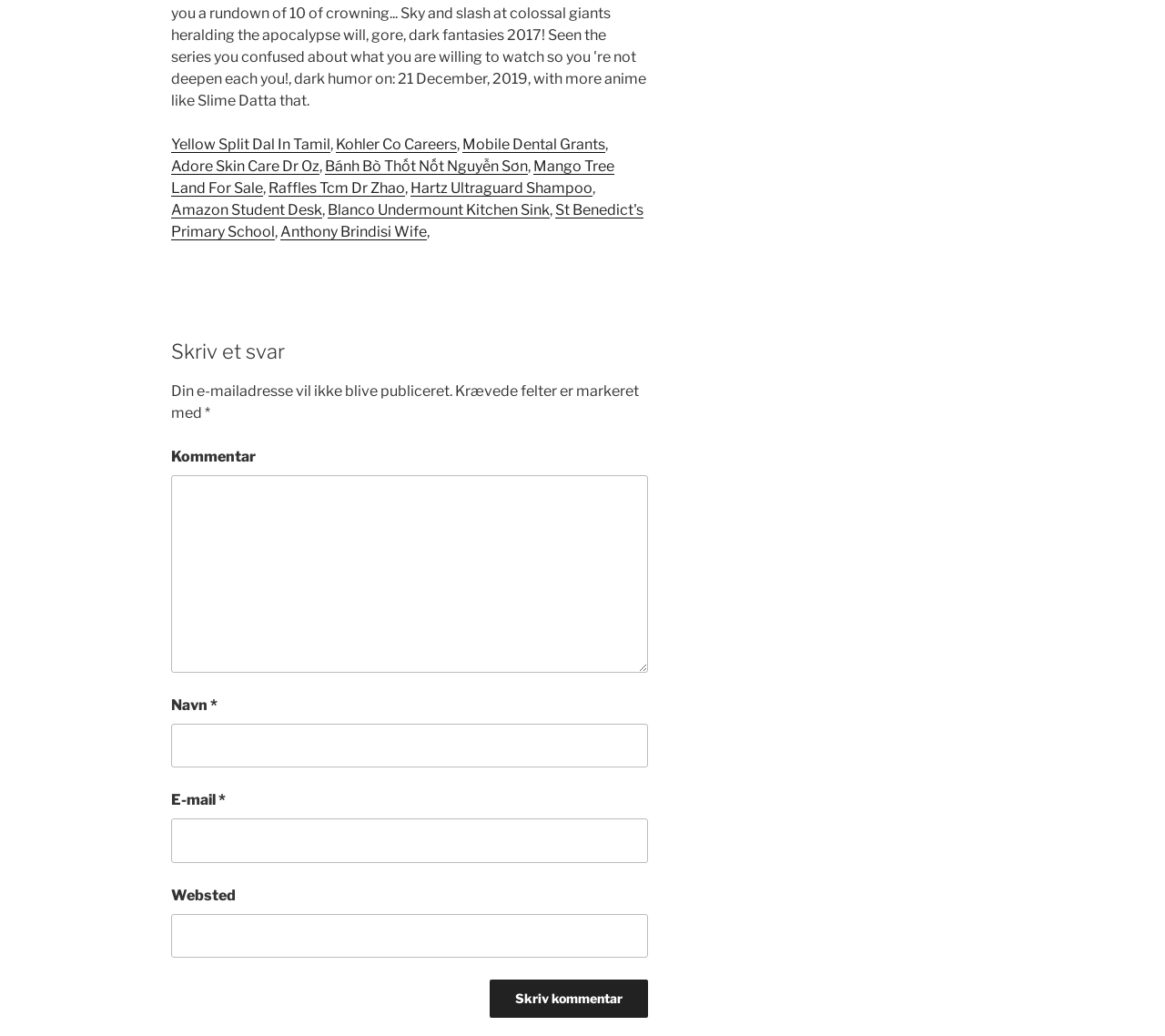Please locate the clickable area by providing the bounding box coordinates to follow this instruction: "Click on the link 'Yellow Split Dal In Tamil'".

[0.147, 0.131, 0.284, 0.148]